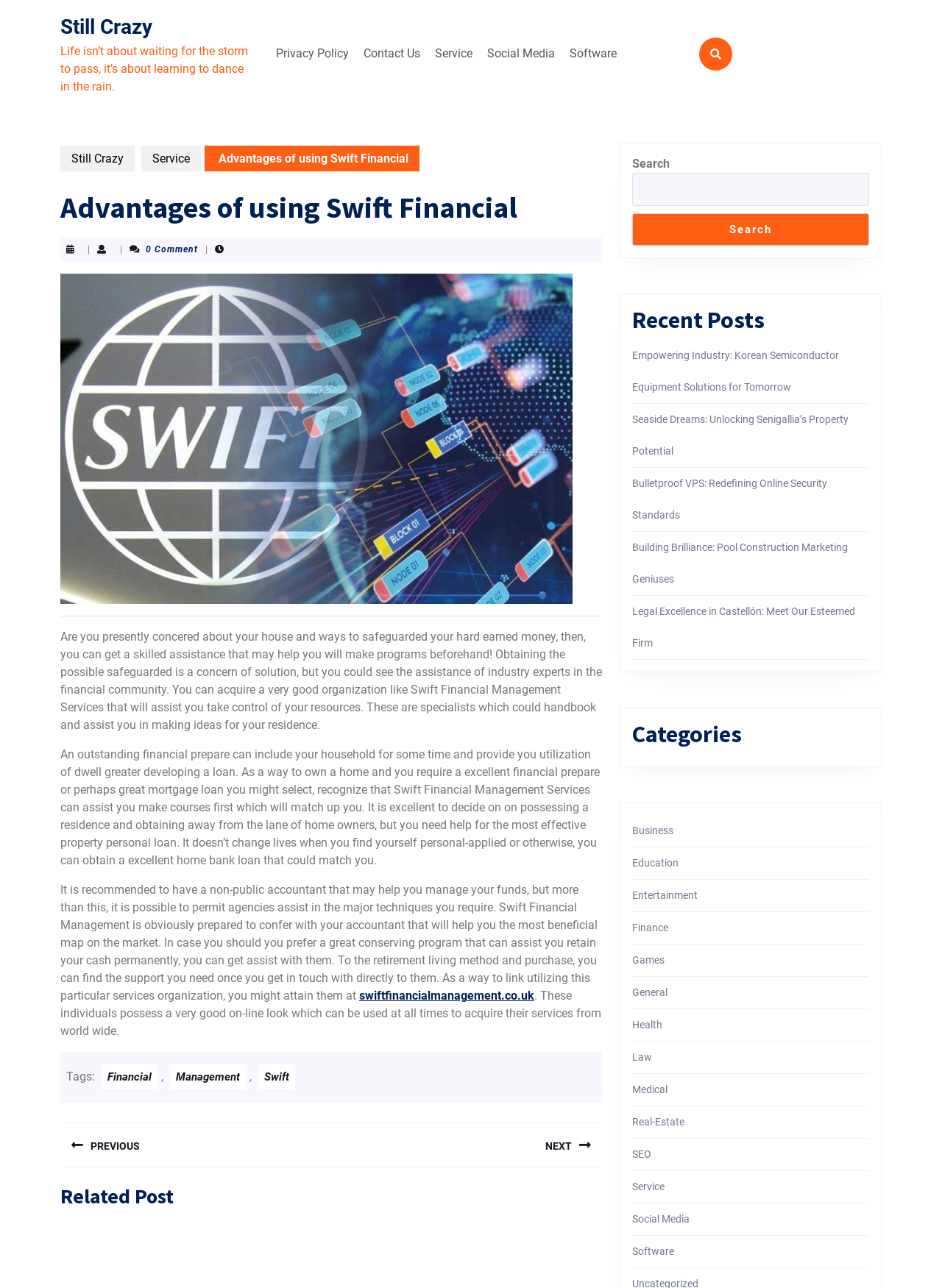Locate the bounding box coordinates of the UI element described by: "Social Media". Provide the coordinates as four float numbers between 0 and 1, formatted as [left, top, right, bottom].

[0.671, 0.942, 0.732, 0.951]